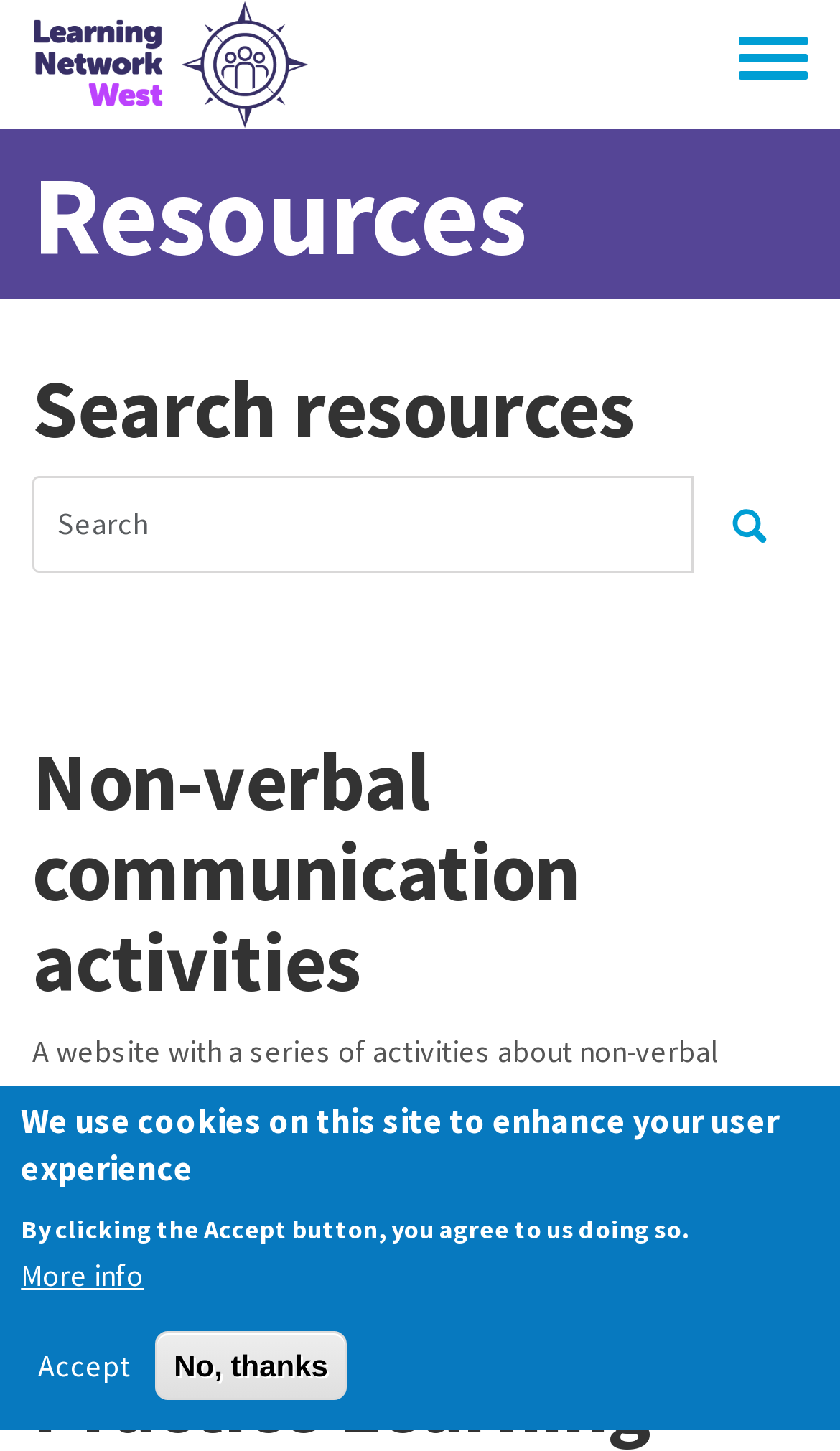How many buttons are there in the cookie acceptance dialog?
Using the screenshot, give a one-word or short phrase answer.

3